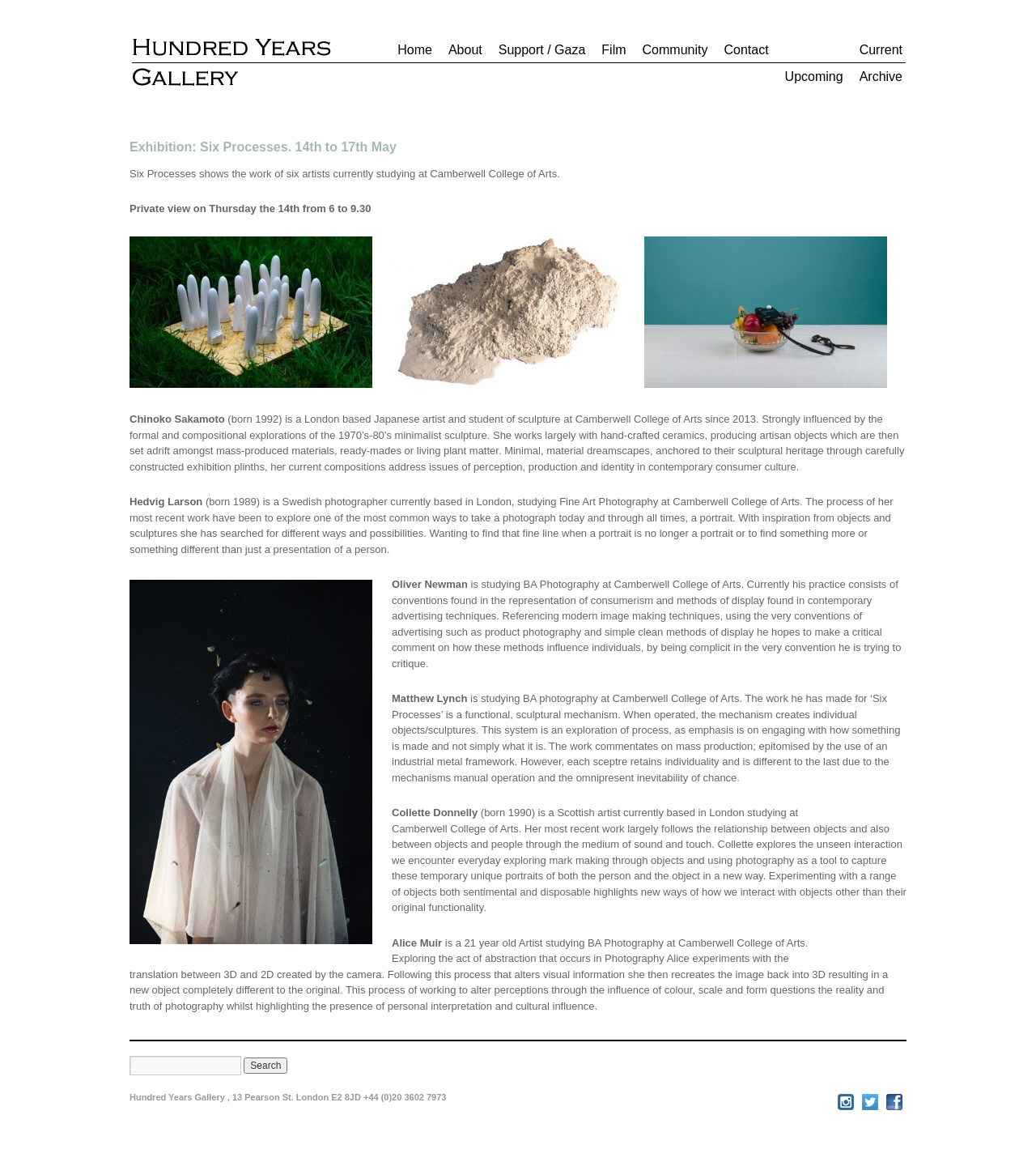Please find the bounding box coordinates of the clickable region needed to complete the following instruction: "Search for something". The bounding box coordinates must consist of four float numbers between 0 and 1, i.e., [left, top, right, bottom].

[0.125, 0.919, 0.233, 0.936]